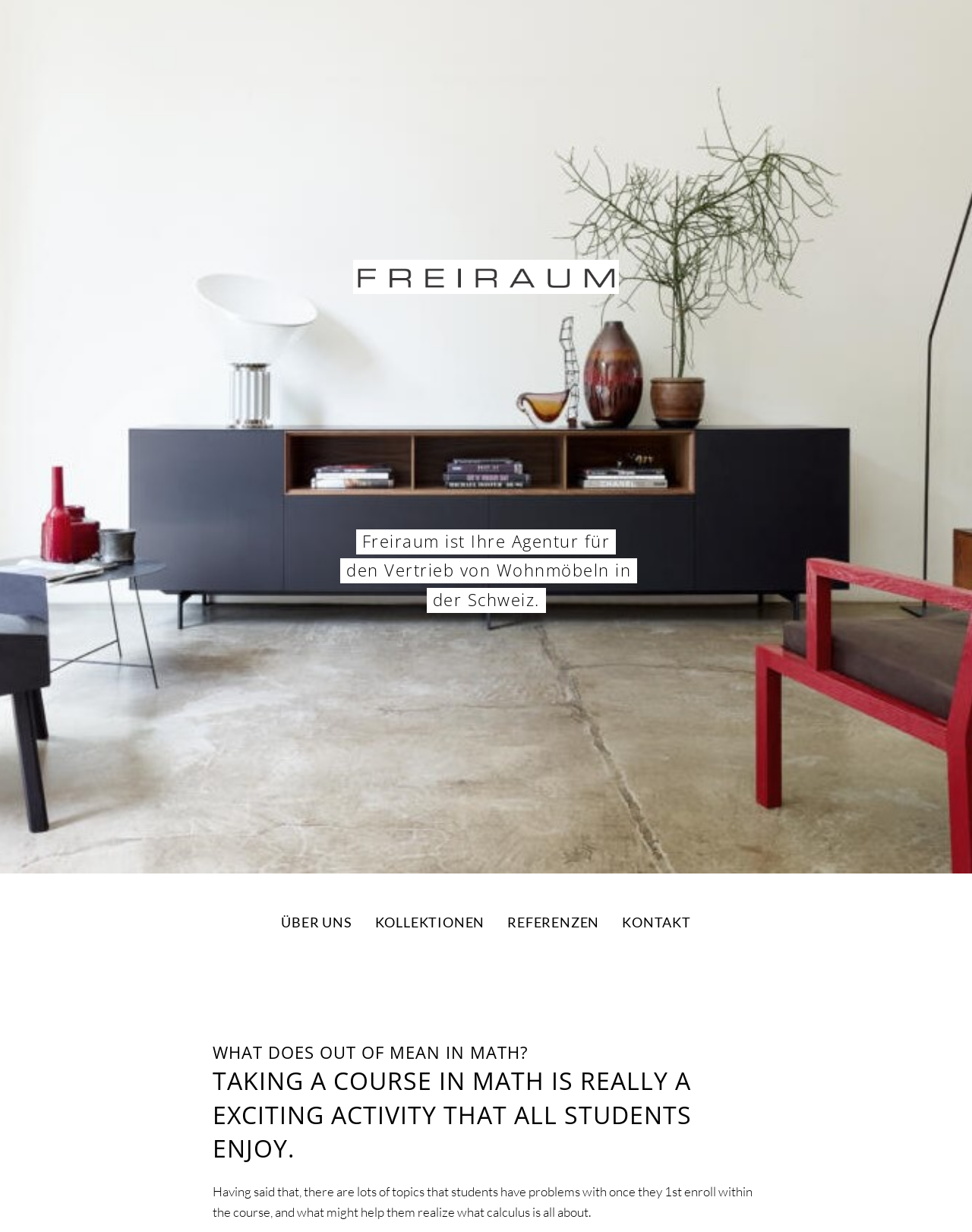Given the element description Kollektionen, identify the bounding box coordinates for the UI element on the webpage screenshot. The format should be (top-left x, top-left y, bottom-right x, bottom-right y), with values between 0 and 1.

[0.386, 0.742, 0.499, 0.755]